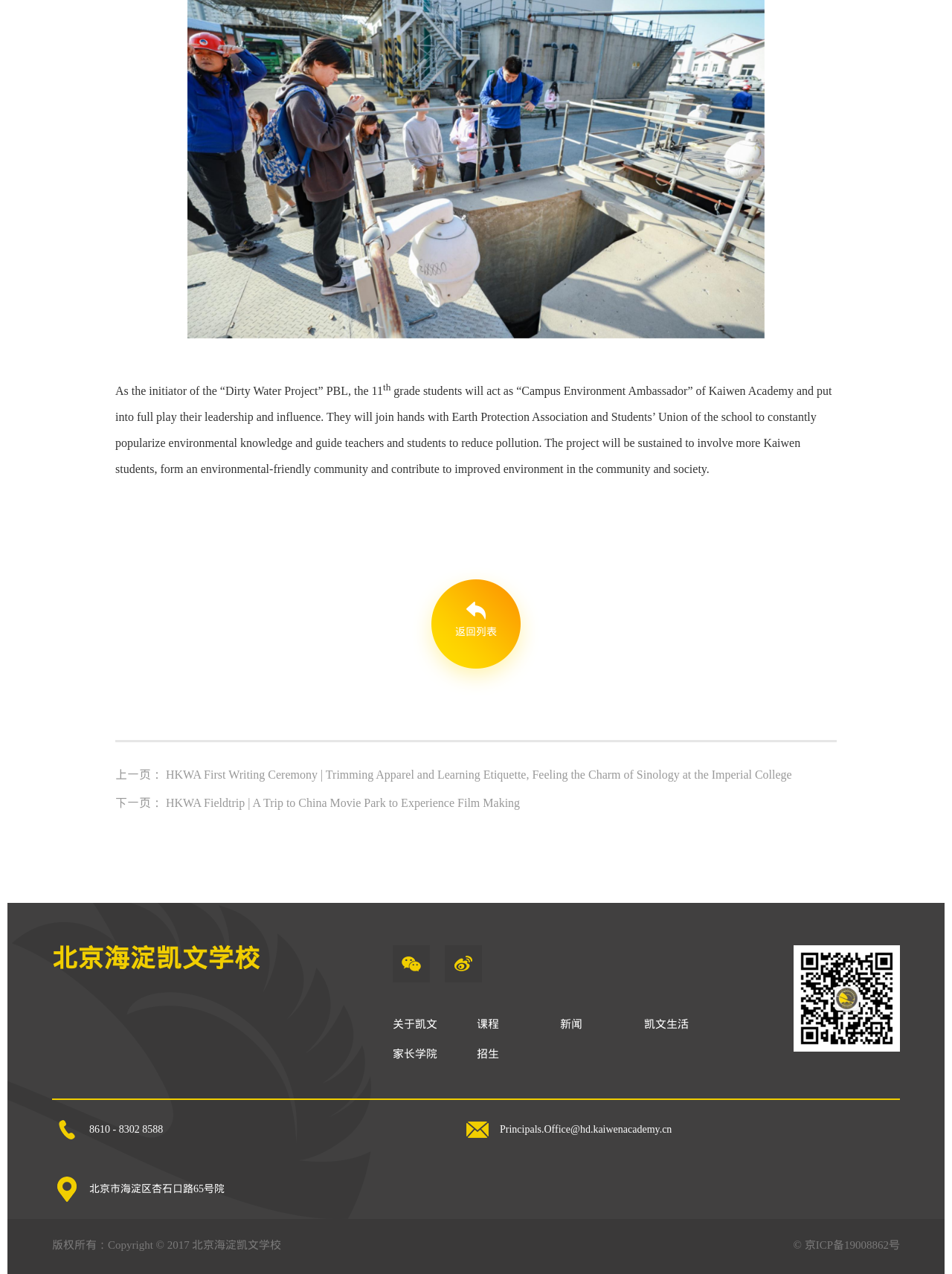Please find the bounding box coordinates of the element that you should click to achieve the following instruction: "learn about Kaiwen". The coordinates should be presented as four float numbers between 0 and 1: [left, top, right, bottom].

[0.412, 0.792, 0.5, 0.815]